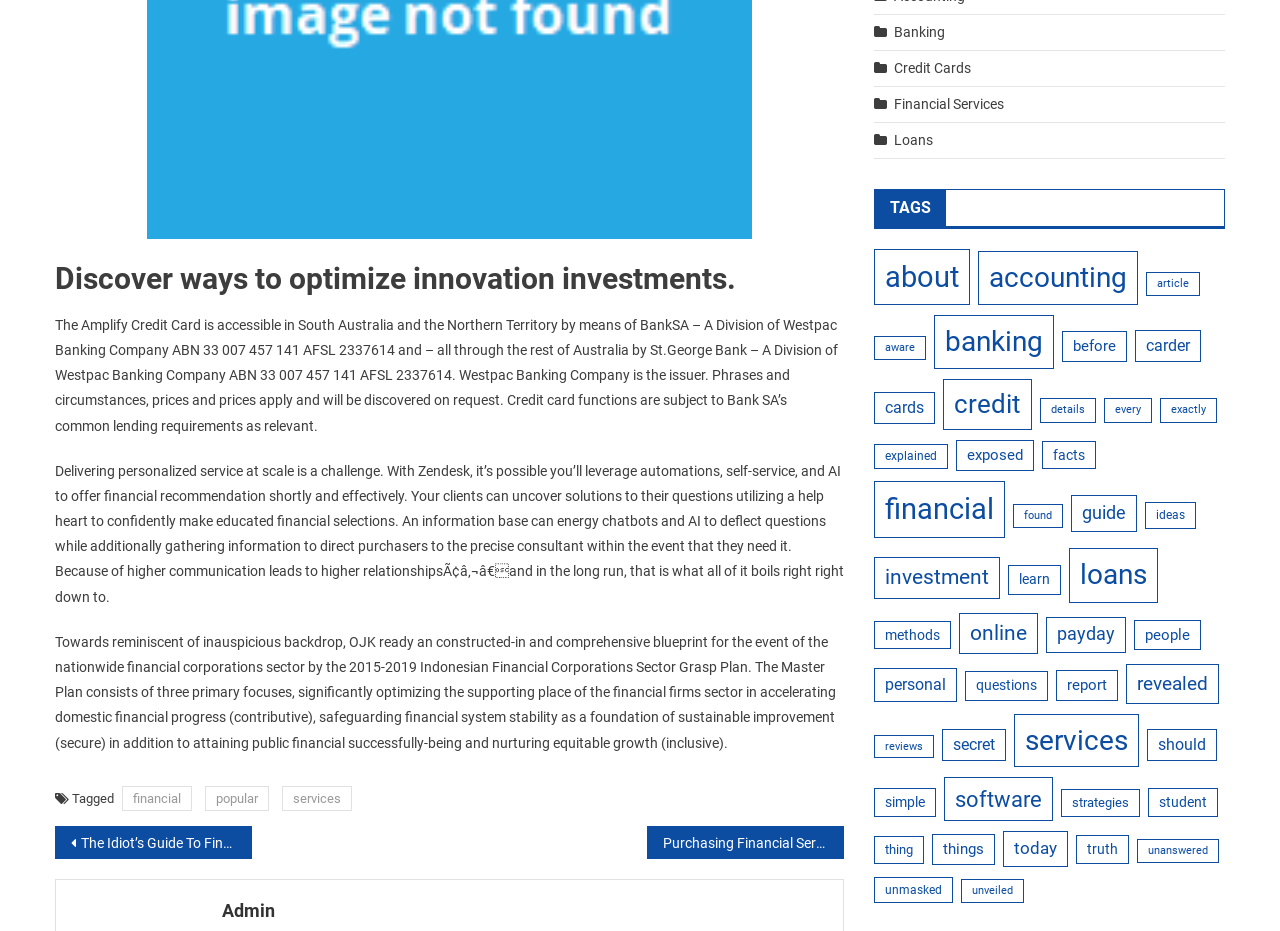Please identify the bounding box coordinates of the element on the webpage that should be clicked to follow this instruction: "Click on the 'financial' tag". The bounding box coordinates should be given as four float numbers between 0 and 1, formatted as [left, top, right, bottom].

[0.095, 0.844, 0.15, 0.871]